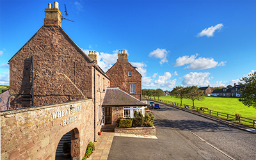Carefully observe the image and respond to the question with a detailed answer:
What type of atmosphere does the hotel's entrance hint at?

The caption states that the hotel's entrance has a warm and inviting design, which implies that the atmosphere inside the hotel is cozy and welcoming to guests.